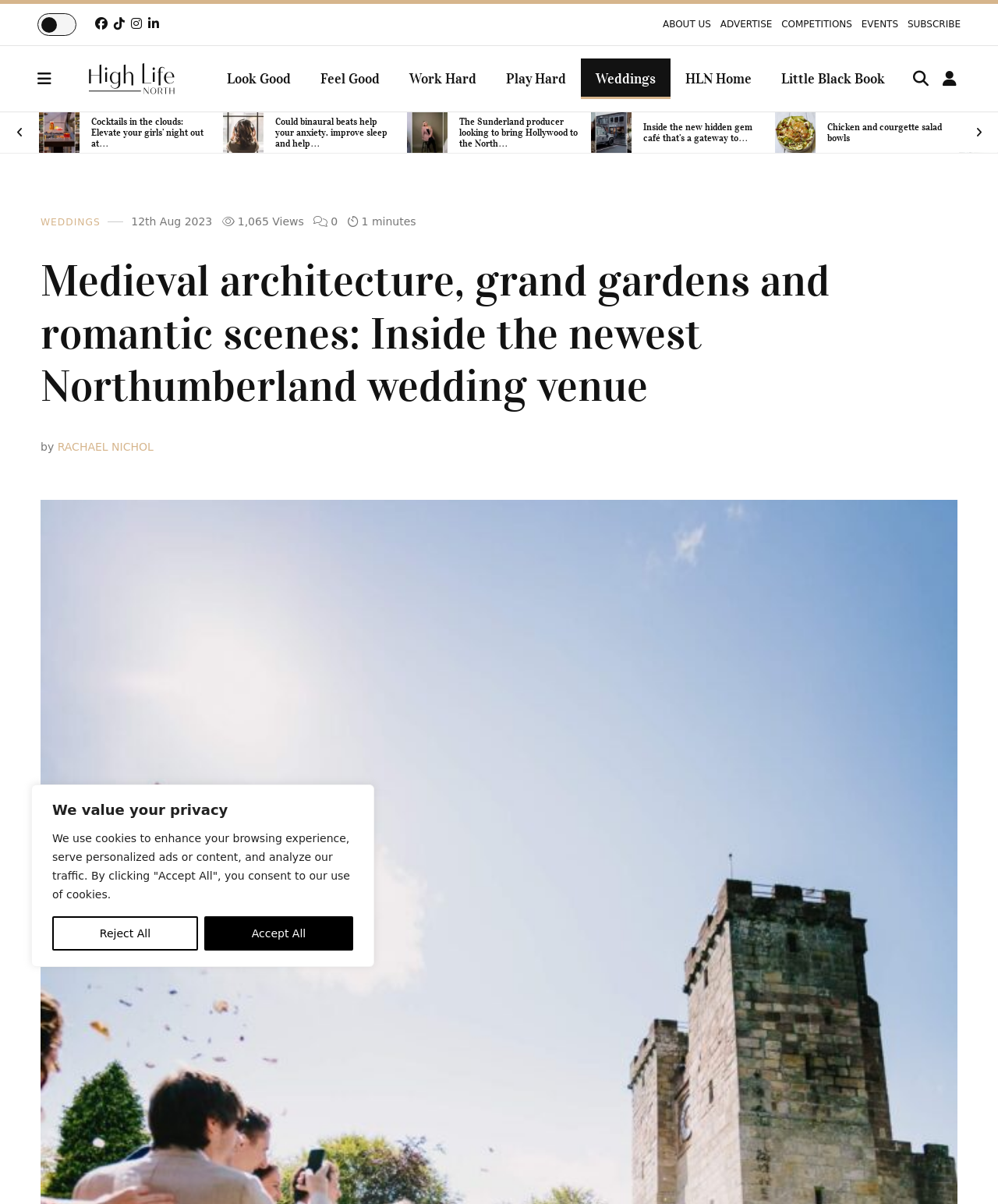Based on the element description, predict the bounding box coordinates (top-left x, top-left y, bottom-right x, bottom-right y) for the UI element in the screenshot: parent_node: Look Good aria-label="Toggle Categories"

[0.038, 0.049, 0.089, 0.082]